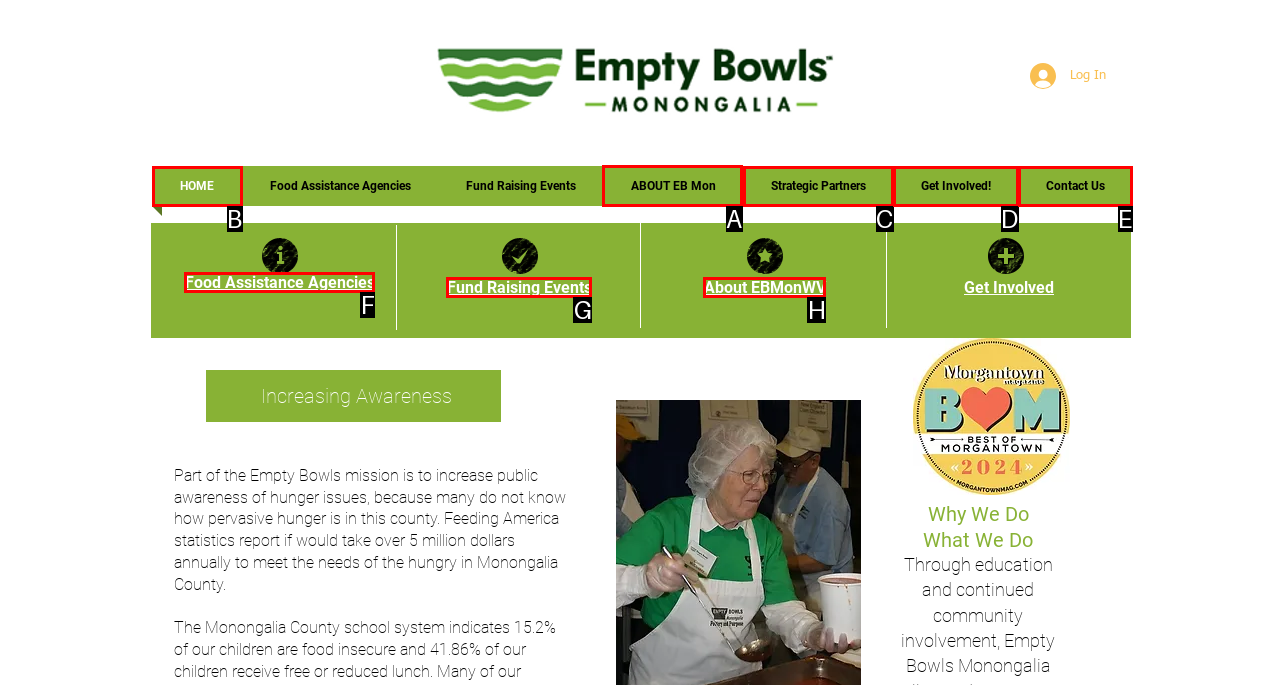Which option should be clicked to complete this task: View the ABOUT EB Mon page
Reply with the letter of the correct choice from the given choices.

A